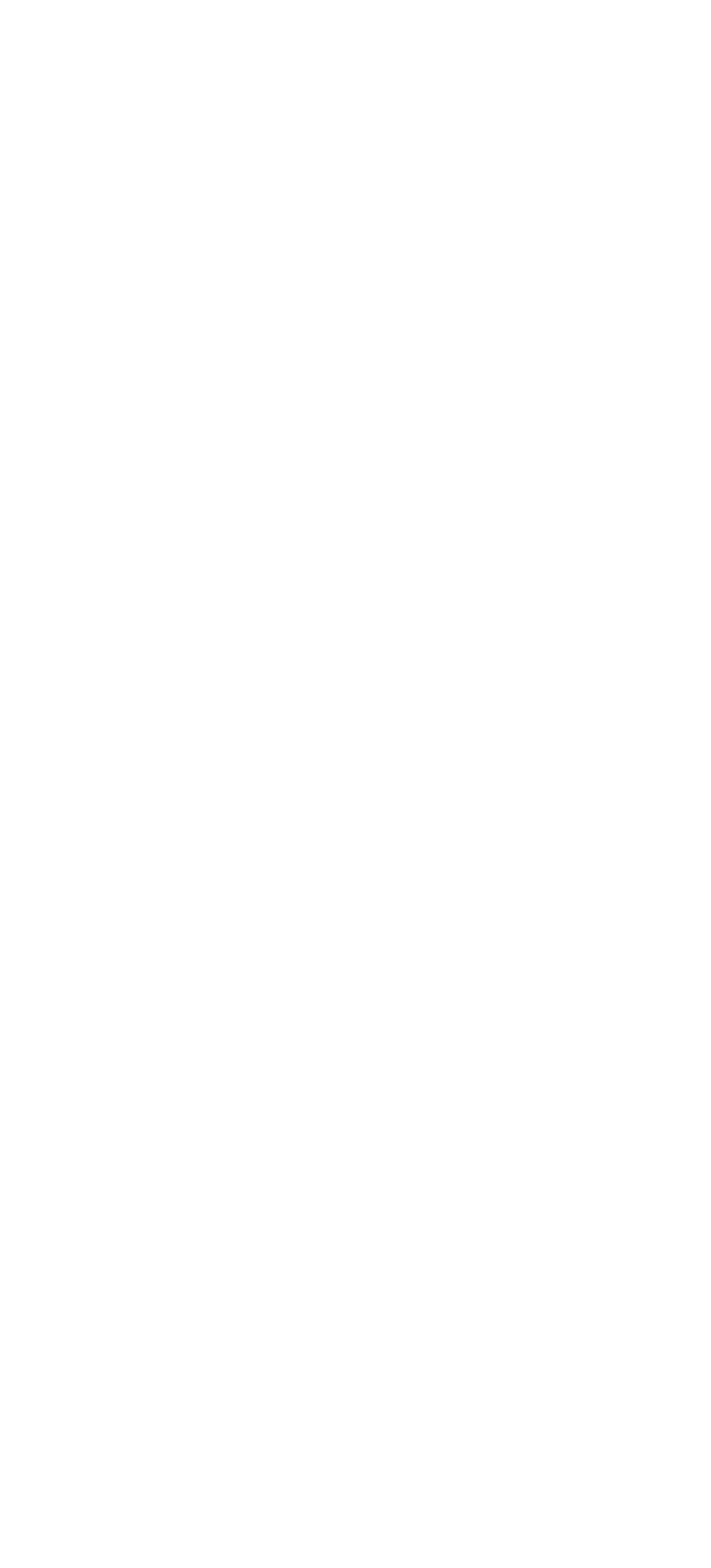For the following element description, predict the bounding box coordinates in the format (top-left x, top-left y, bottom-right x, bottom-right y). All values should be floating point numbers between 0 and 1. Description: Henrik Harju

[0.031, 0.329, 0.946, 0.377]